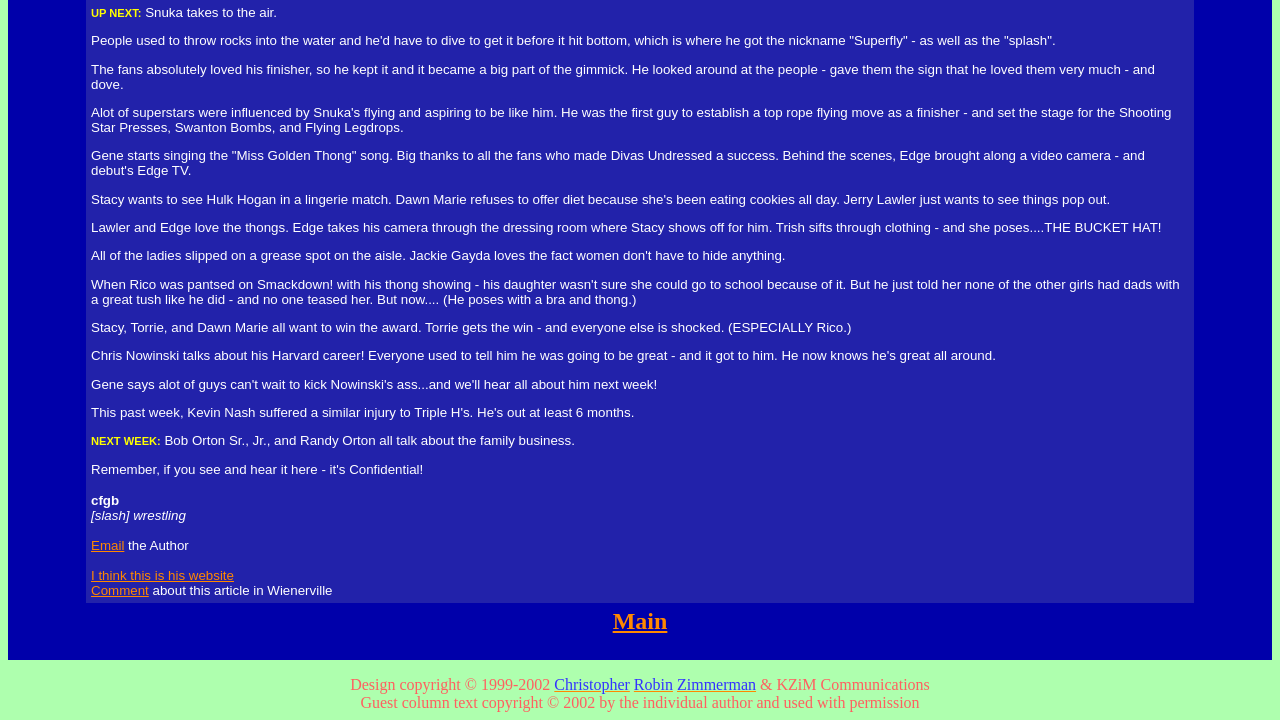Reply to the question with a single word or phrase:
What is the author's website?

I think this is his website